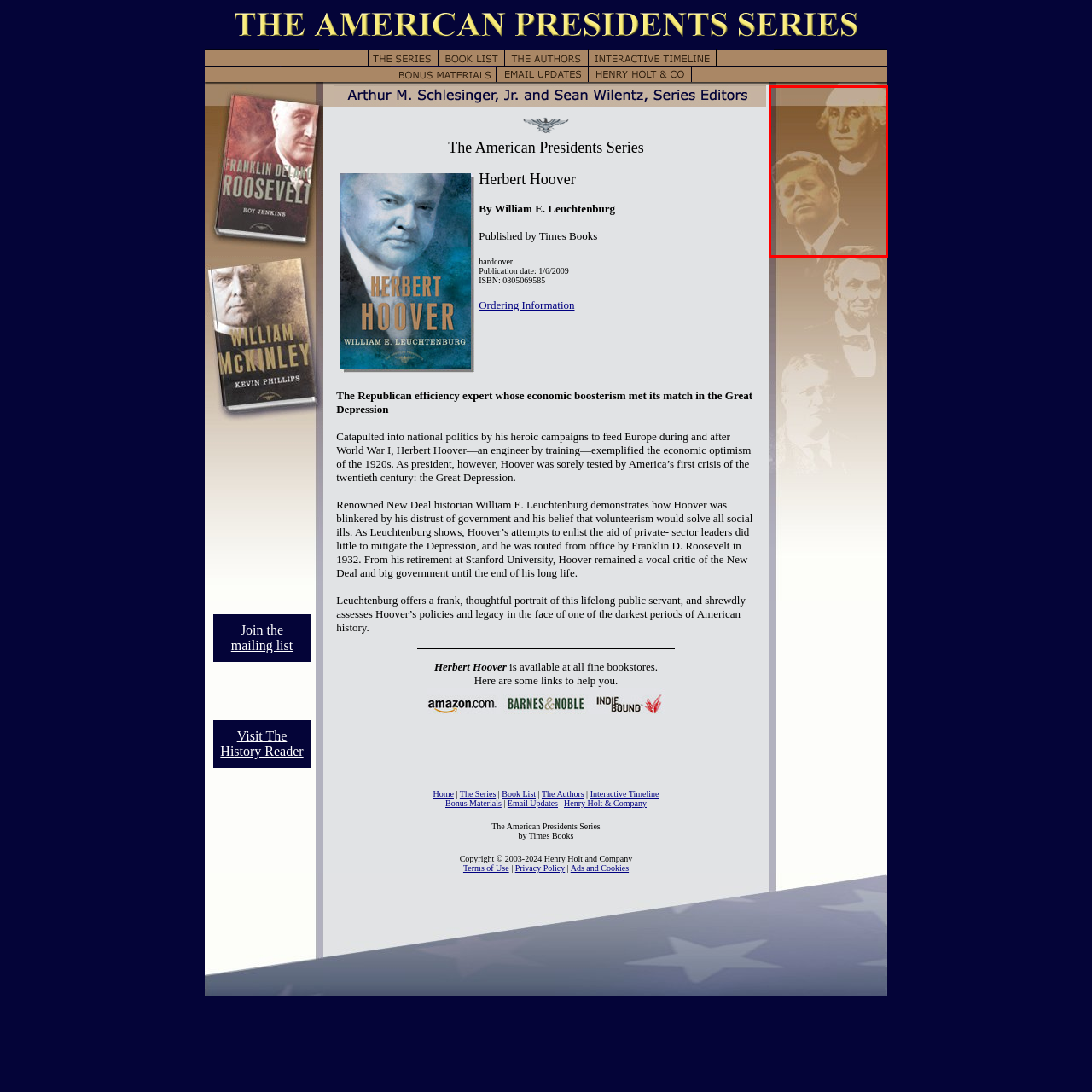Create an extensive description for the image inside the red frame.

The image showcases a stylized representation of two prominent figures in American history: John F. Kennedy, the 35th President, is depicted in the foreground, while George Washington, the first President, looms above him. The artistic composition blends their likenesses against a warm, muted background, symbolizing the lineage and legacy of leadership in the United States. This visual juxtaposition highlights the evolution of presidential leadership from Washington's foundational role to Kennedy's mid-20th-century challenges, emphasizing the enduring impact of both presidents on the nation's journey.